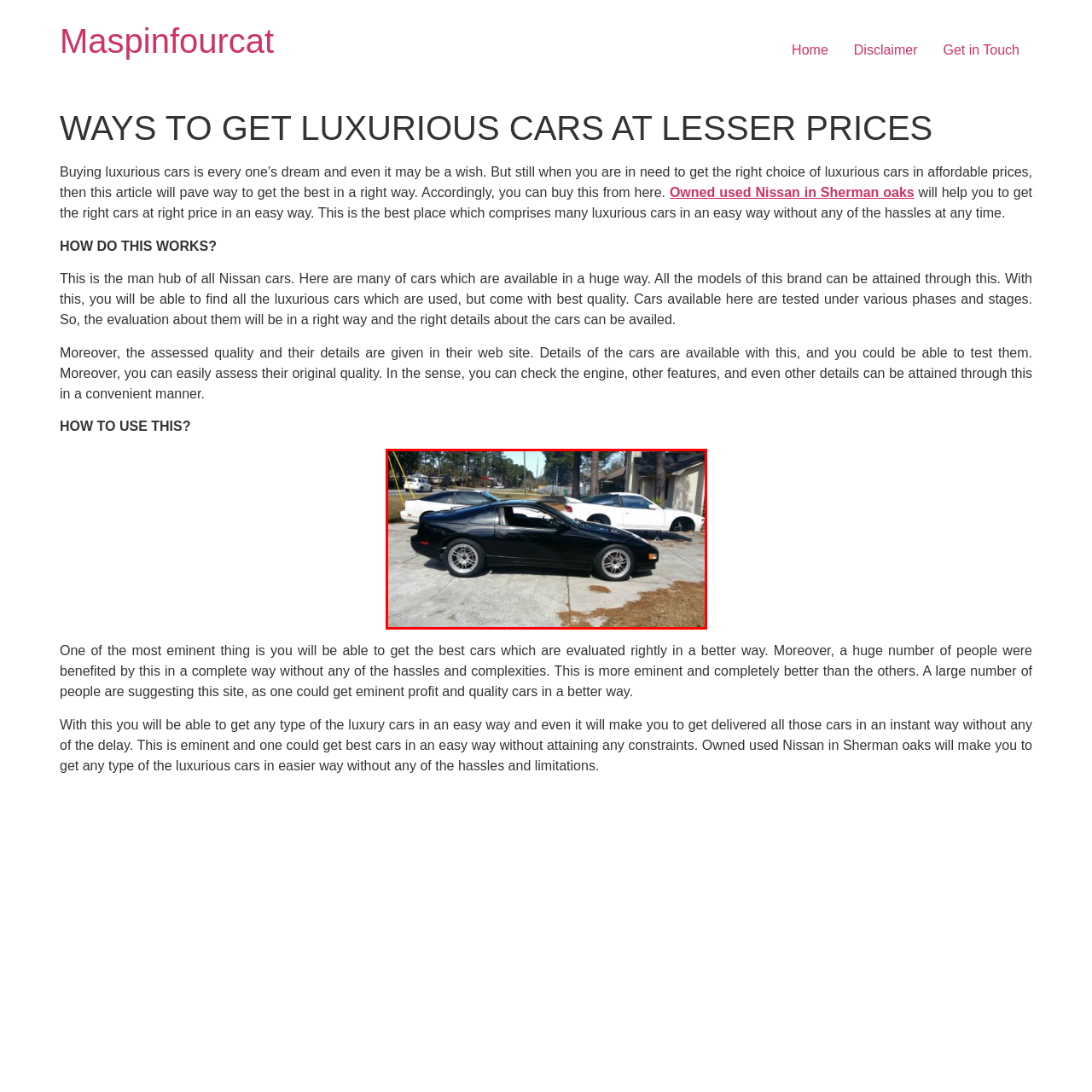View the image surrounded by the red border, What is the setting of the scene?
 Answer using a single word or phrase.

outdoor